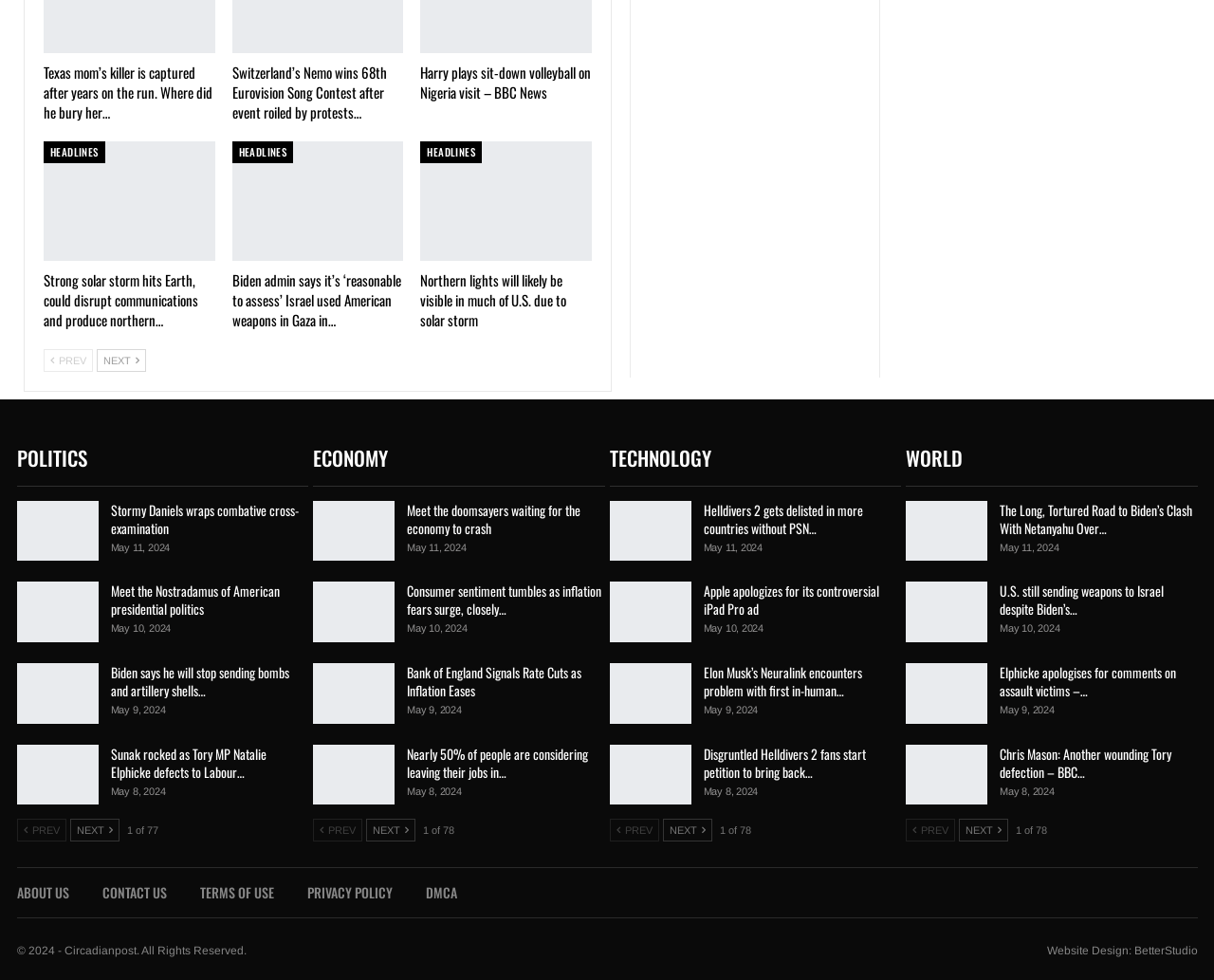Specify the bounding box coordinates of the region I need to click to perform the following instruction: "Click on the 'ECONOMY' category link". The coordinates must be four float numbers in the range of 0 to 1, i.e., [left, top, right, bottom].

[0.258, 0.463, 0.32, 0.479]